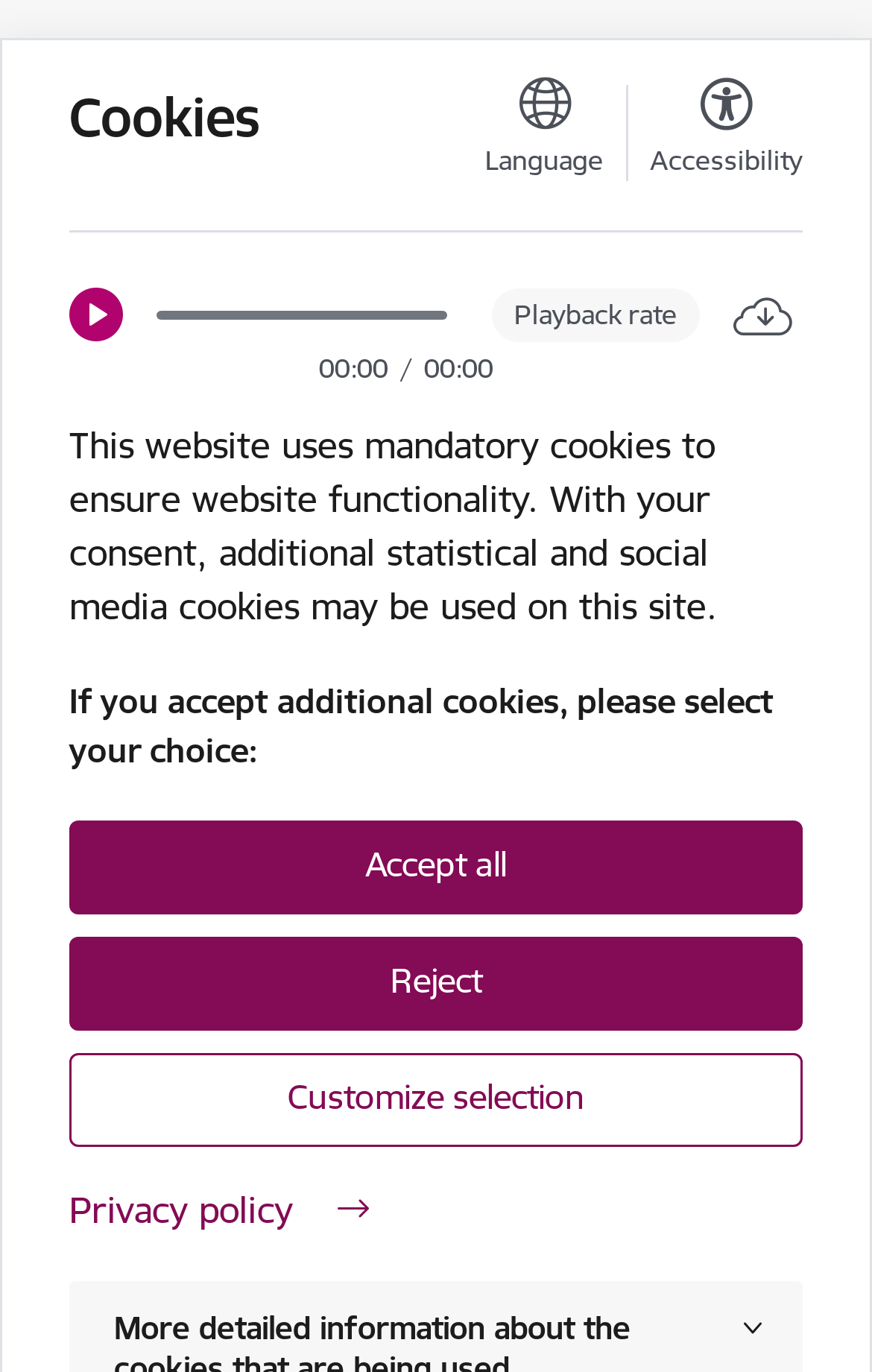Extract the text of the main heading from the webpage.

Project "Support for Debt Restructuring in Latvia"